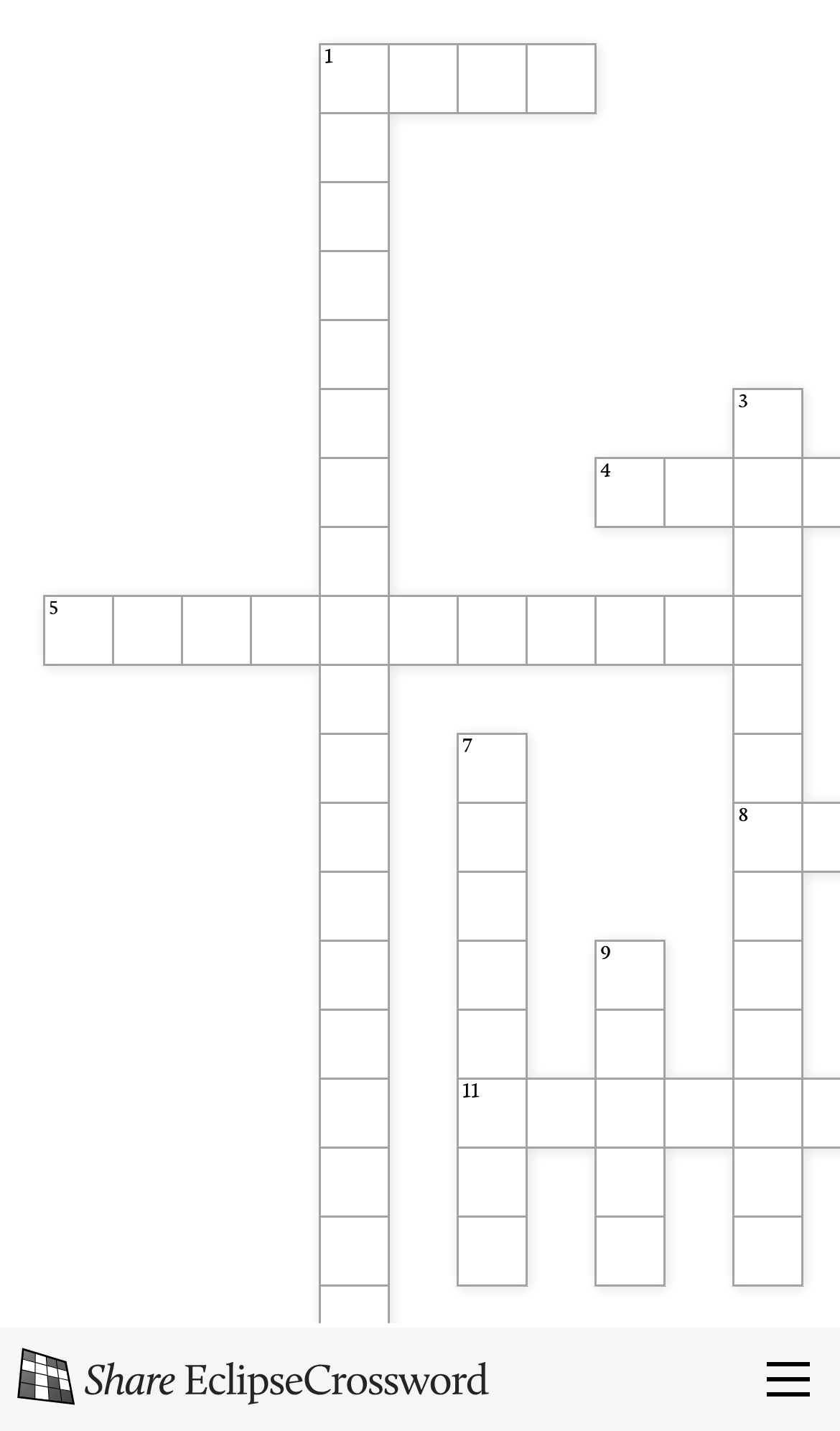What is the number in the middle of the crossword puzzle?
Answer with a single word or short phrase according to what you see in the image.

7